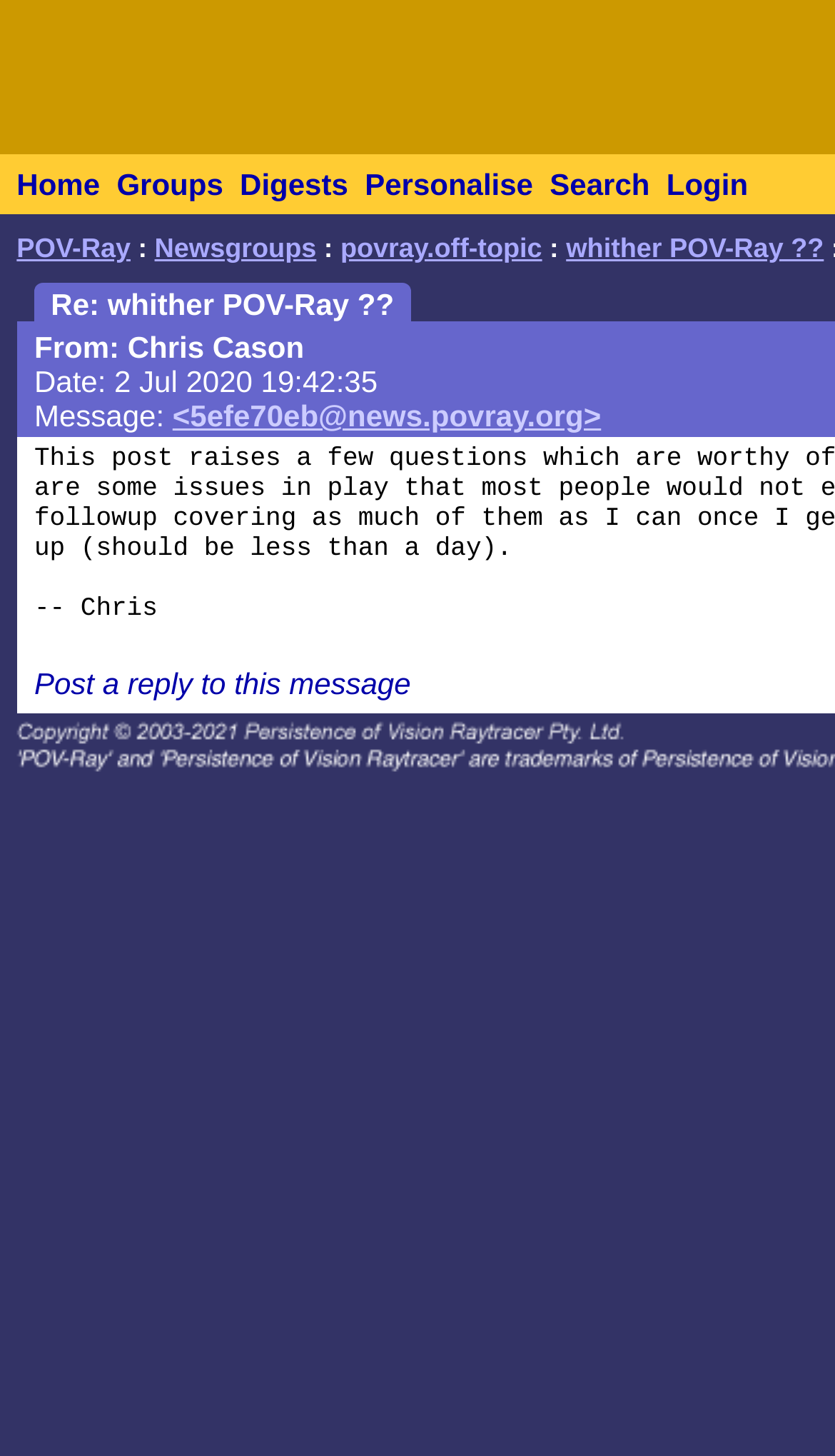What is the text of the message thread title?
Using the image, give a concise answer in the form of a single word or short phrase.

Re: whither POV-Ray??